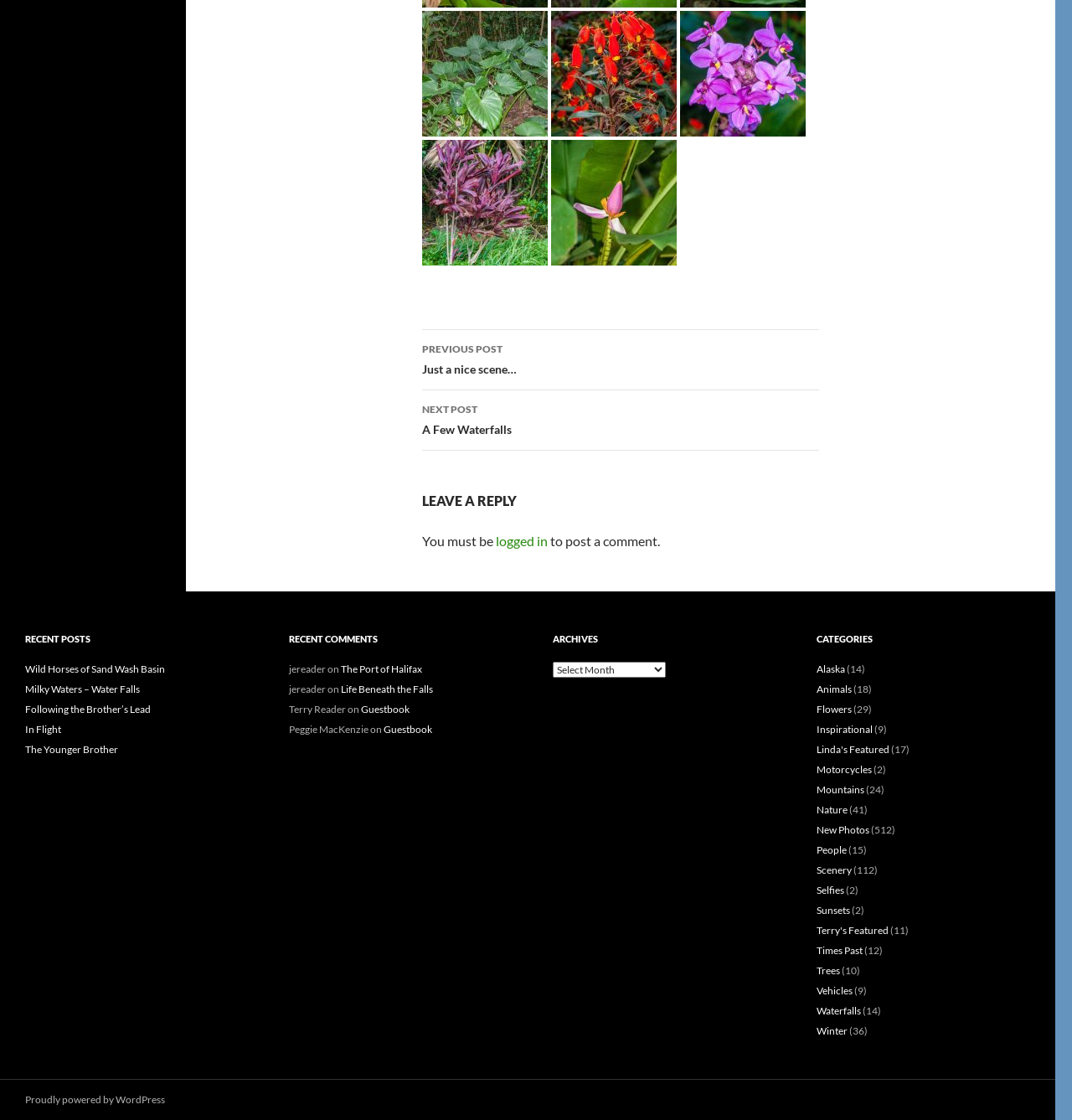Identify the coordinates of the bounding box for the element that must be clicked to accomplish the instruction: "Click on the 'Alaska' link".

[0.762, 0.592, 0.788, 0.603]